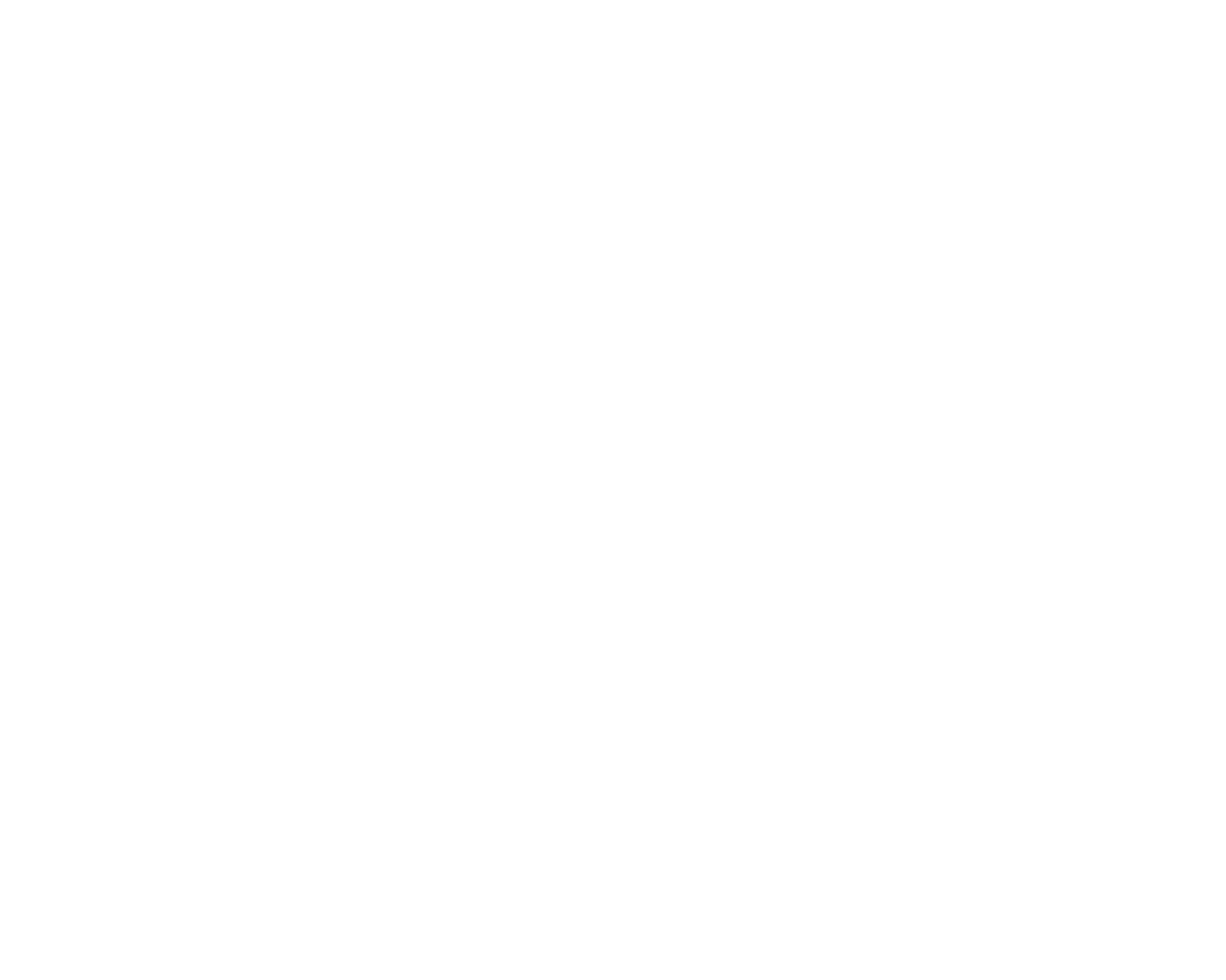What is the name of the vodka brand?
Based on the visual content, answer with a single word or a brief phrase.

8 Mile Vodka